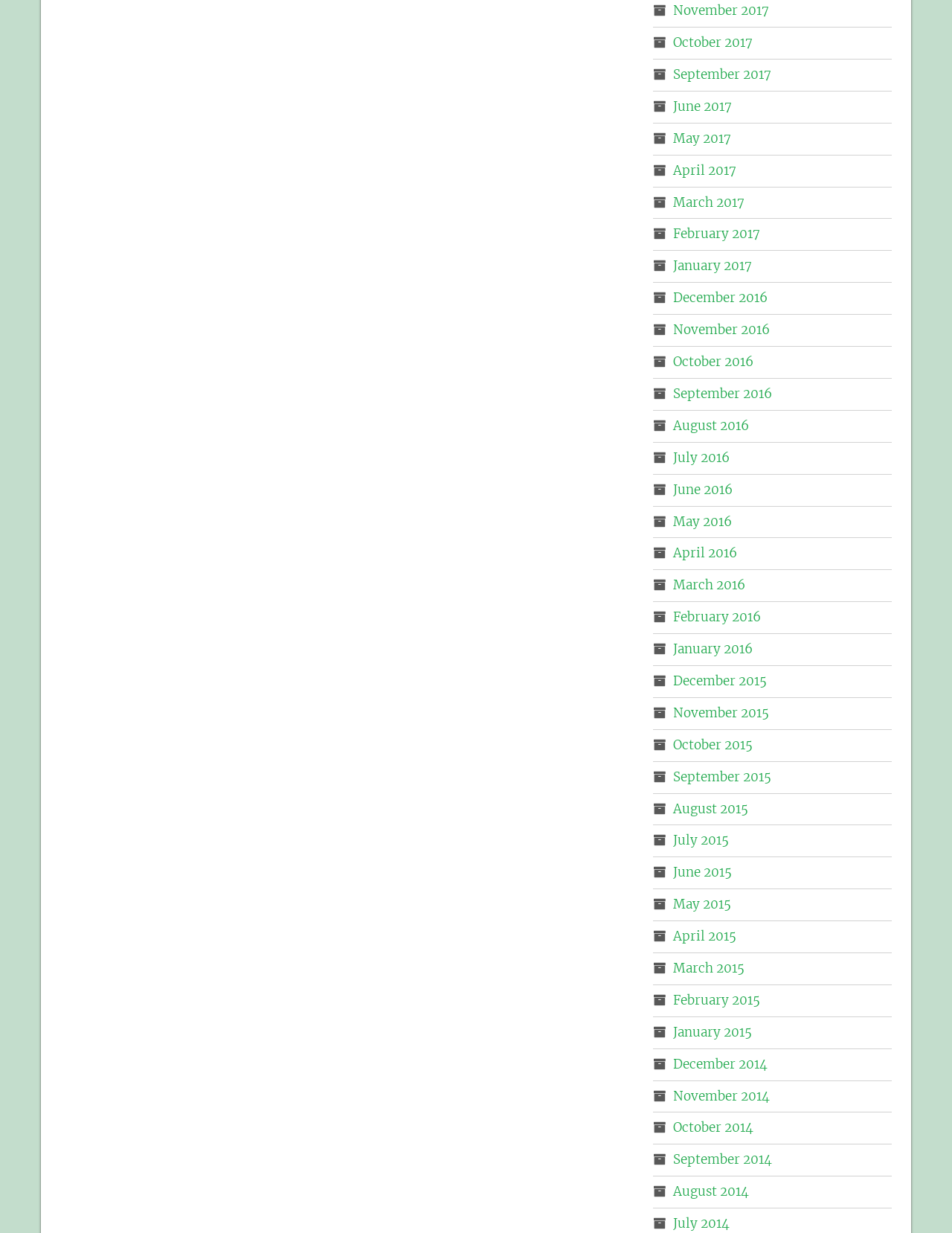How many months are listed?
Refer to the image and give a detailed answer to the query.

I counted the number of links on the webpage, each representing a month from 2014 to 2017, and found 36 links in total.